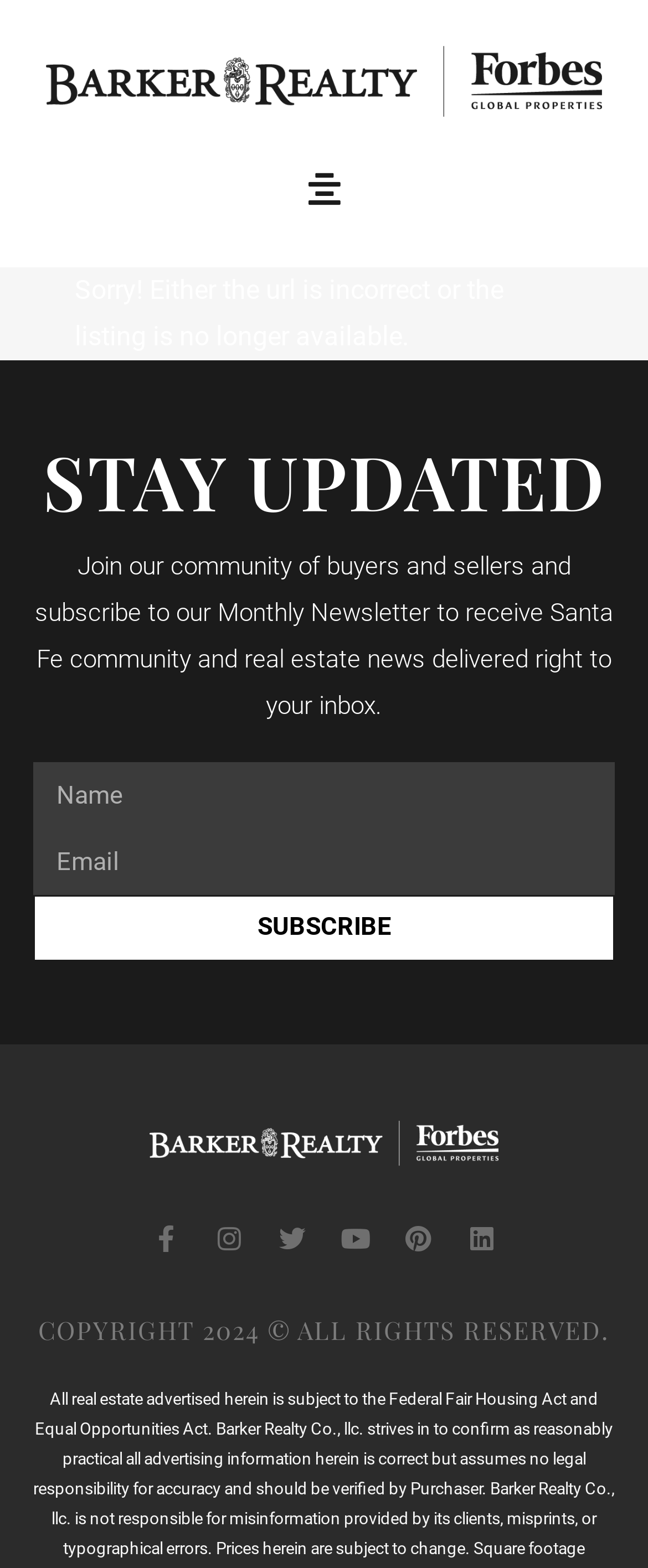Bounding box coordinates should be in the format (top-left x, top-left y, bottom-right x, bottom-right y) and all values should be floating point numbers between 0 and 1. Determine the bounding box coordinate for the UI element described as: Facebook-f

[0.236, 0.781, 0.277, 0.798]